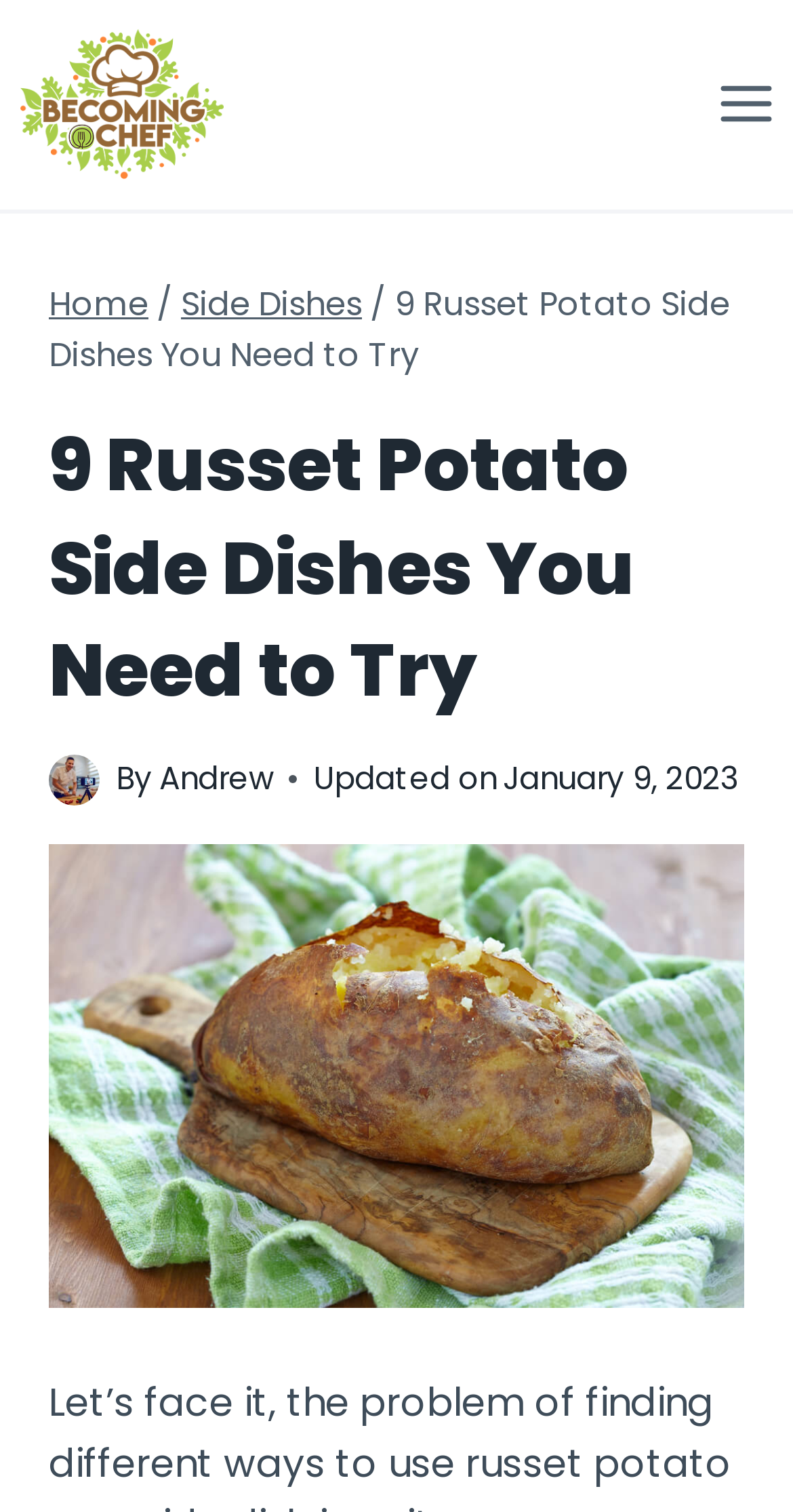Please locate and generate the primary heading on this webpage.

9 Russet Potato Side Dishes You Need to Try